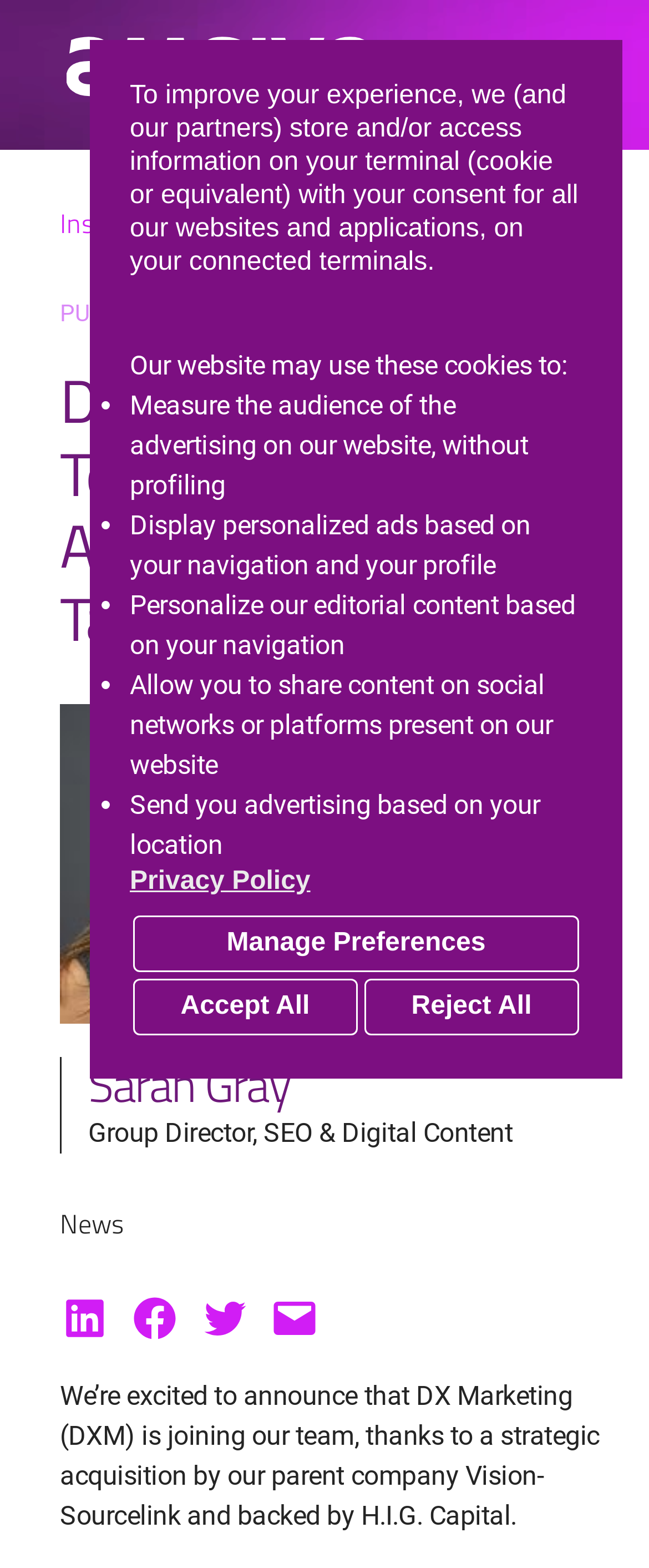Respond to the following question using a concise word or phrase: 
What is the bounding box coordinate of the video region?

[0.0, 0.0, 1.0, 0.732]